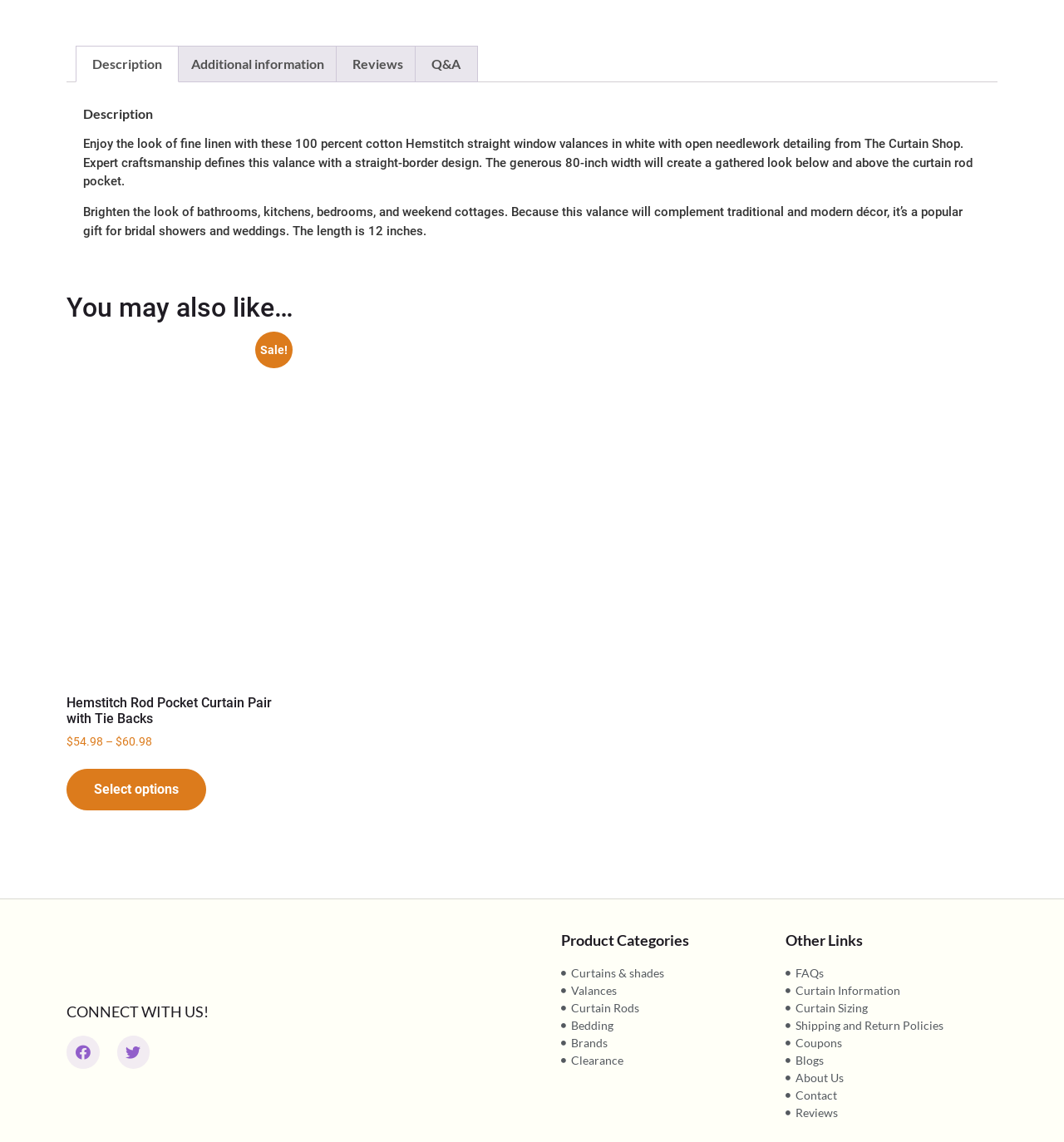Can you show the bounding box coordinates of the region to click on to complete the task described in the instruction: "go to SpongePedia:Contents"?

None